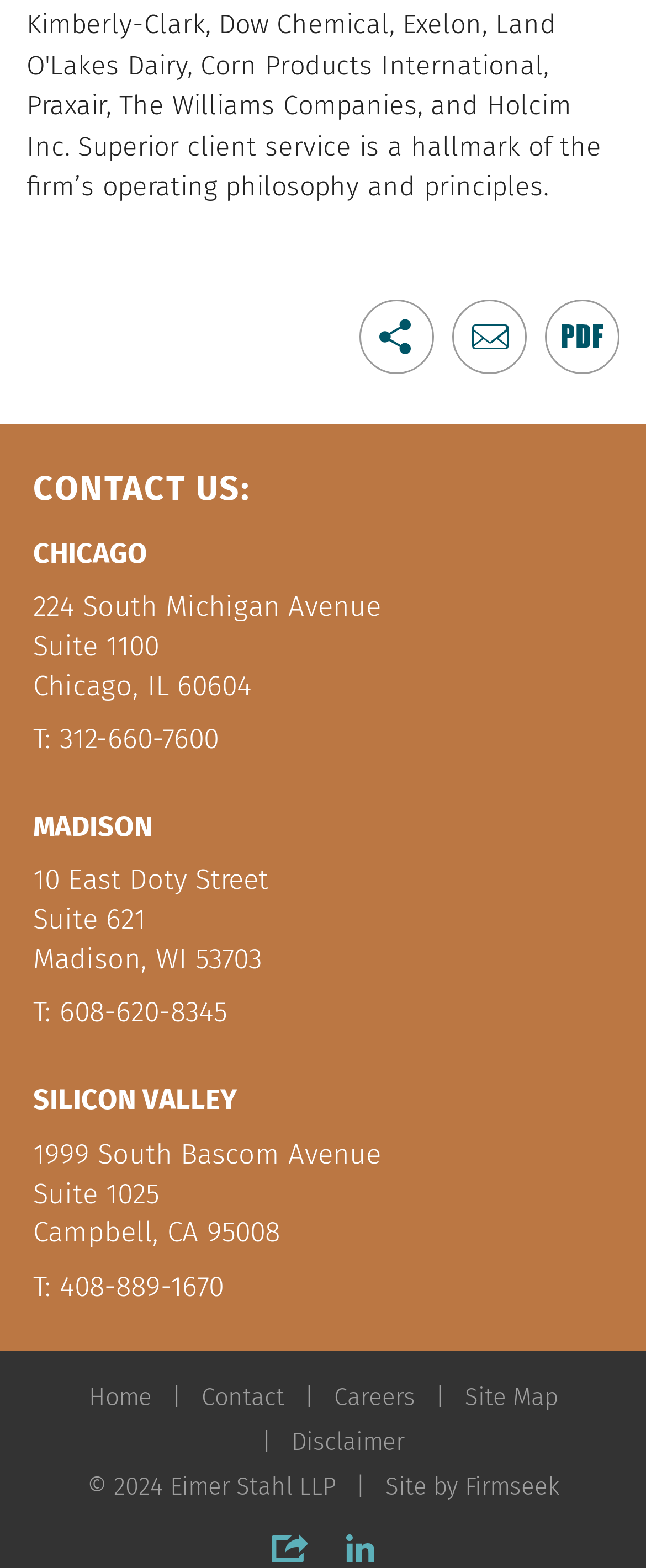What is the address of the Chicago office?
Answer the question with just one word or phrase using the image.

224 South Michigan Avenue